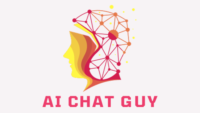Create an elaborate description of the image, covering every aspect.

The image features the logo for "AI Chat Guy," showcasing a stylized profile of a human head filled with interconnected lines and nodes that symbolize artificial intelligence and neural networks. The vibrant colors transition from yellow to red, creating a striking visual impact. Below the icon, the text "AI CHAT GUY" is prominently displayed in bold letters, emphasizing the brand's focus on AI-related content and news. This logo signifies innovation and the integration of technology with human intelligence.